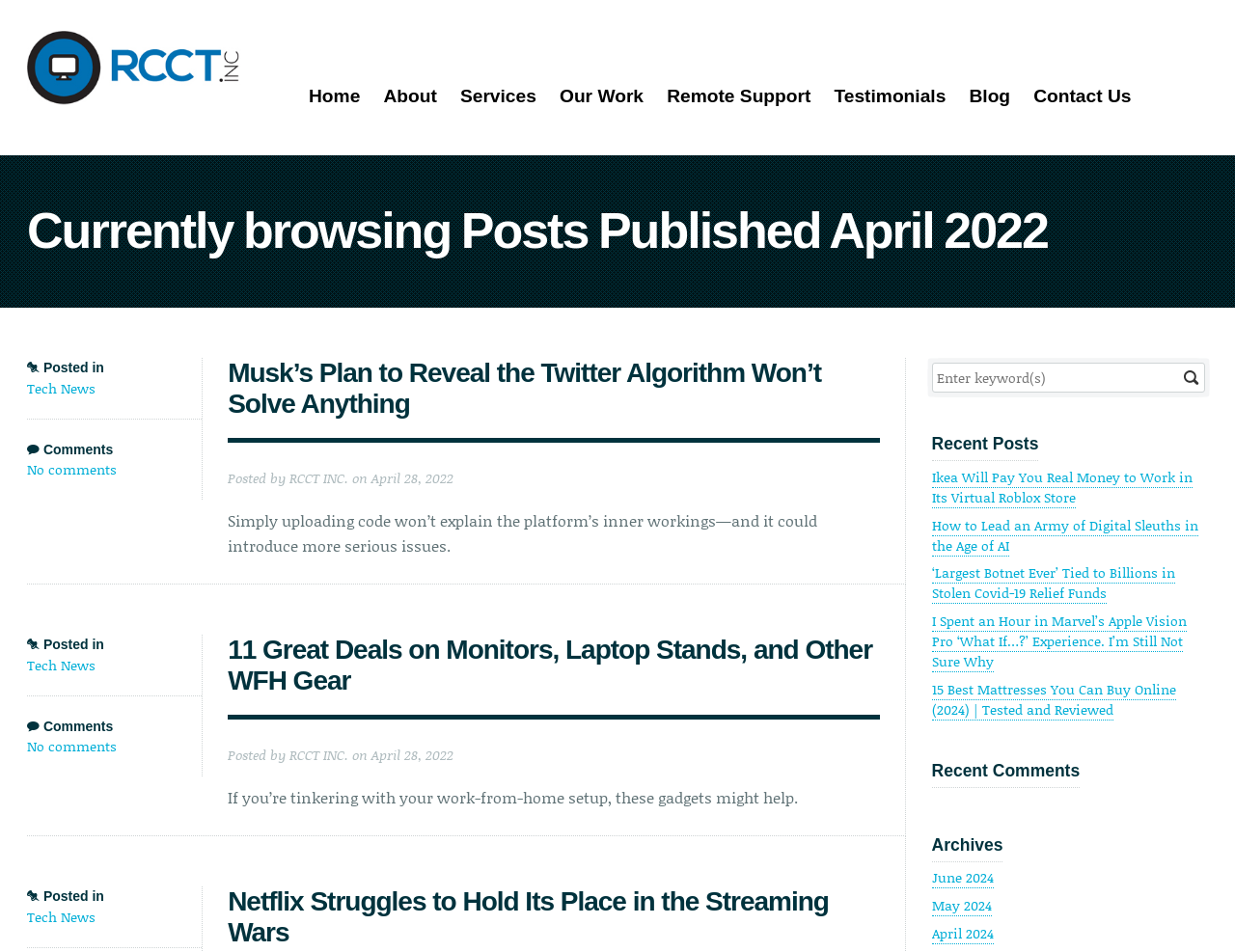Please identify the bounding box coordinates of the clickable element to fulfill the following instruction: "View the 'Recent Posts'". The coordinates should be four float numbers between 0 and 1, i.e., [left, top, right, bottom].

[0.754, 0.455, 0.841, 0.485]